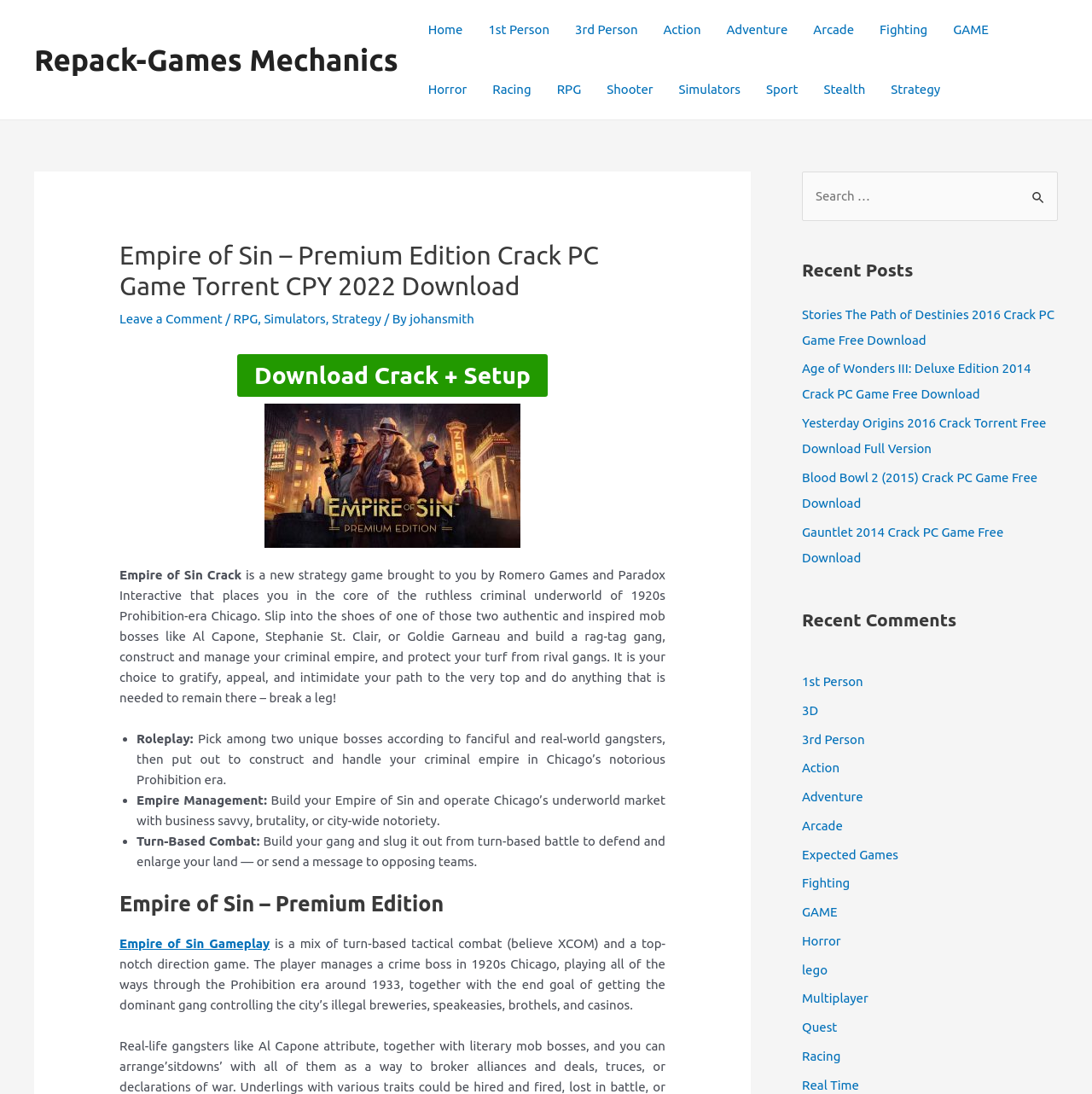Create a detailed summary of the webpage's content and design.

This webpage is about the video game "Empire of Sin - Premium Edition Crack" and provides information about the game, its features, and download options. 

At the top of the page, there is a navigation menu with various game categories such as "Home", "1st Person", "3rd Person", "Action", "Adventure", and more. Below the navigation menu, there is a header section with a title "Empire of Sin – Premium Edition Crack PC Game Torrent CPY 2022 Download" and a link to leave a comment.

The main content section is divided into several parts. The first part provides a brief overview of the game, stating that it is a new strategy game set in 1920s Prohibition-era Chicago, where players can build and manage their criminal empire. 

Below the overview, there are three bullet points highlighting the game's key features: roleplaying, empire management, and turn-based combat. 

Further down, there is a section with a heading "Empire of Sin – Premium Edition" that provides more information about the game, including its gameplay, which is a mix of turn-based tactical combat and top-notch direction.

On the right side of the page, there are three complementary sections. The first section has a search bar where users can search for specific games or content. The second section displays recent posts with links to other game downloads, such as "Stories The Path of Destinies 2016 Crack PC Game Free Download" and "Age of Wonders III: Deluxe Edition 2014 Crack PC Game Free Download". The third section shows recent comments with links to various game categories.

Throughout the page, there are several buttons and links, including a prominent "Download Crack + Setup" button and links to other game-related content, such as "Empire of Sin Gameplay".